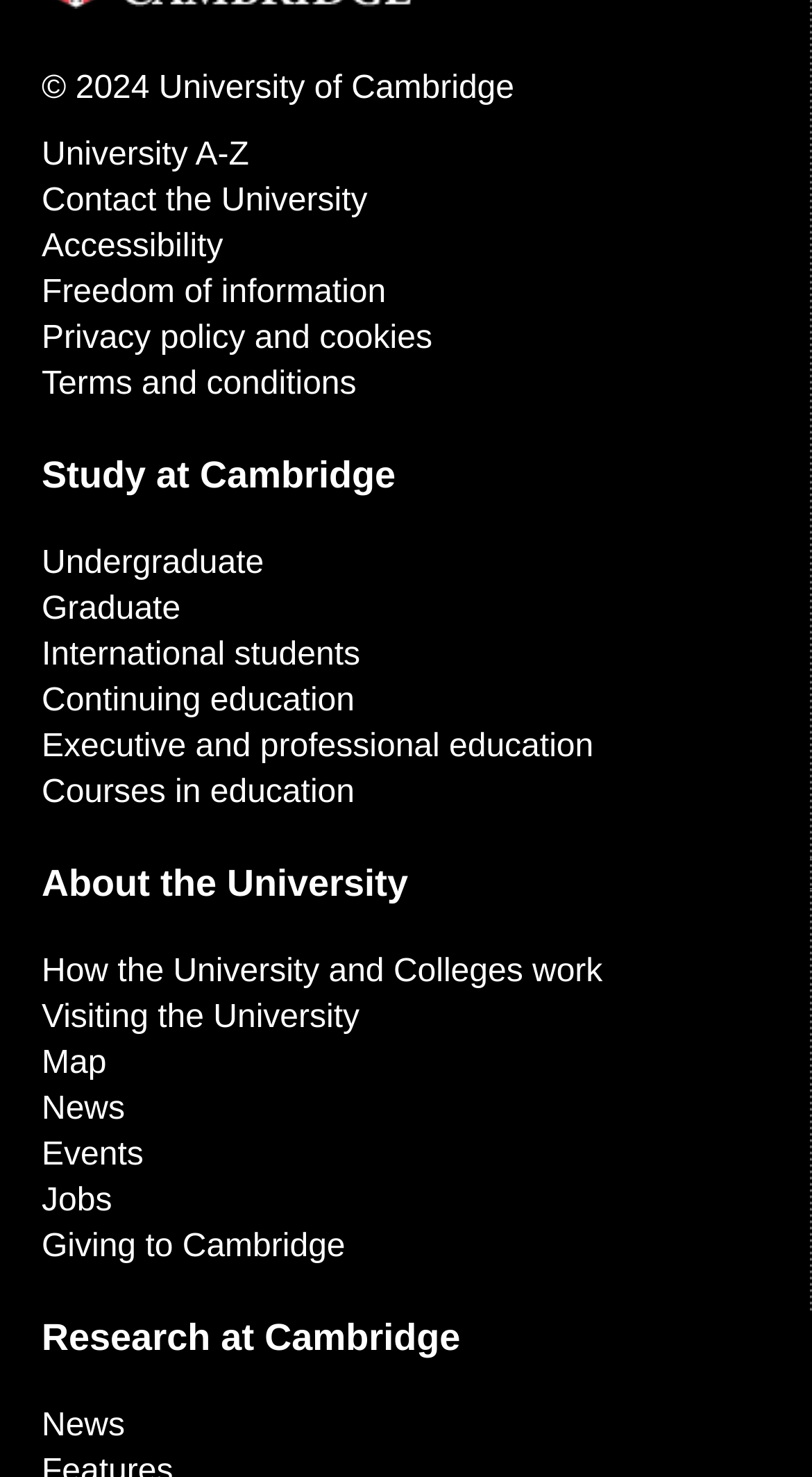Identify the bounding box coordinates for the UI element described as: "Executive and professional education".

[0.051, 0.494, 0.731, 0.518]